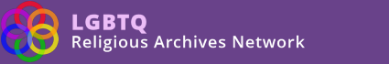Elaborate on the various elements present in the image.

The image features the logo of the LGBTQ+ Religious Archives Network, prominently displayed against a vibrant purple background. The logo consists of a colorful intertwining design of circles, symbolizing unity and diversity within the LGBTQ+ community. Accompanying the graphic is the text "LGBTQ+ Religious Archives Network," indicating the organization's focus on preserving and promoting the historical records and resources related to LGBTQ+ religious experiences and communities. This logo serves as a visual representation of the network's mission to highlight and safeguard the rich tapestry of LGBTQ+ contributions to religious history.